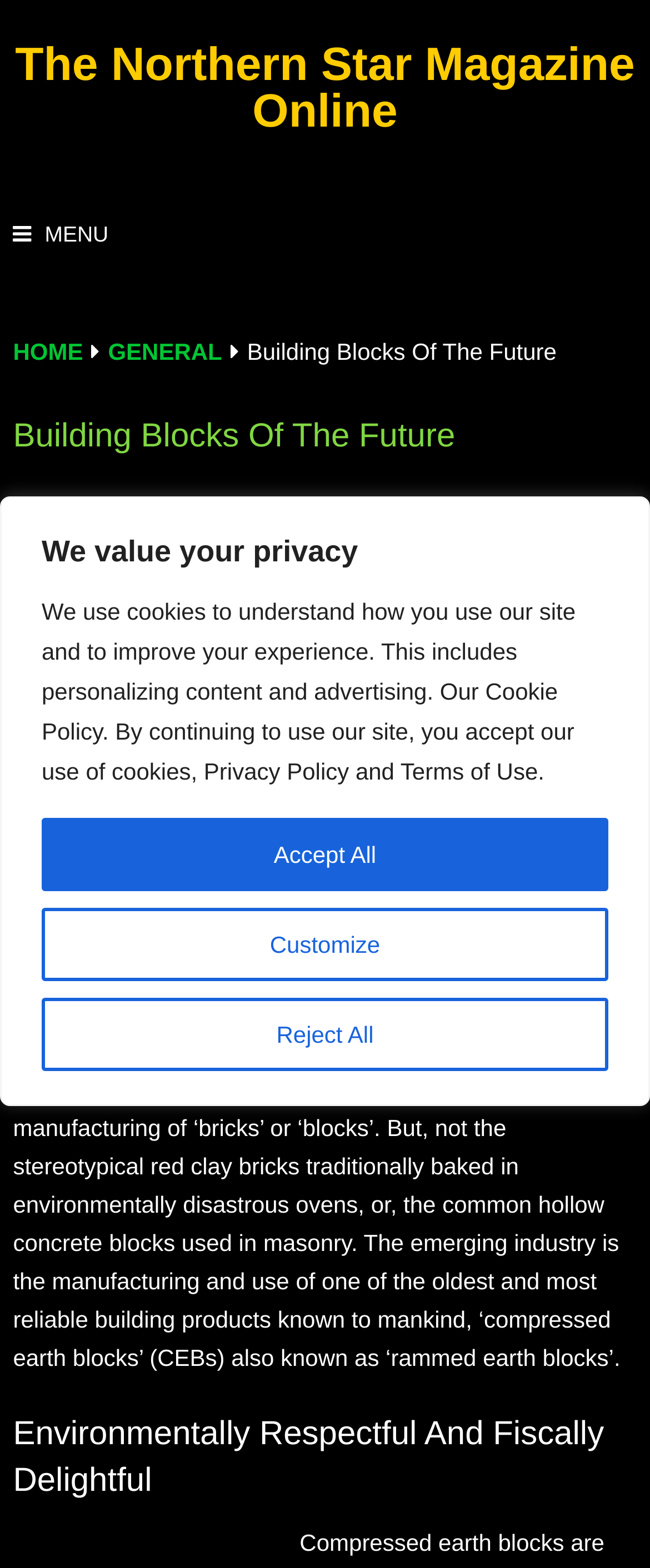Please determine the bounding box coordinates of the element to click on in order to accomplish the following task: "view HOME". Ensure the coordinates are four float numbers ranging from 0 to 1, i.e., [left, top, right, bottom].

[0.02, 0.216, 0.128, 0.233]